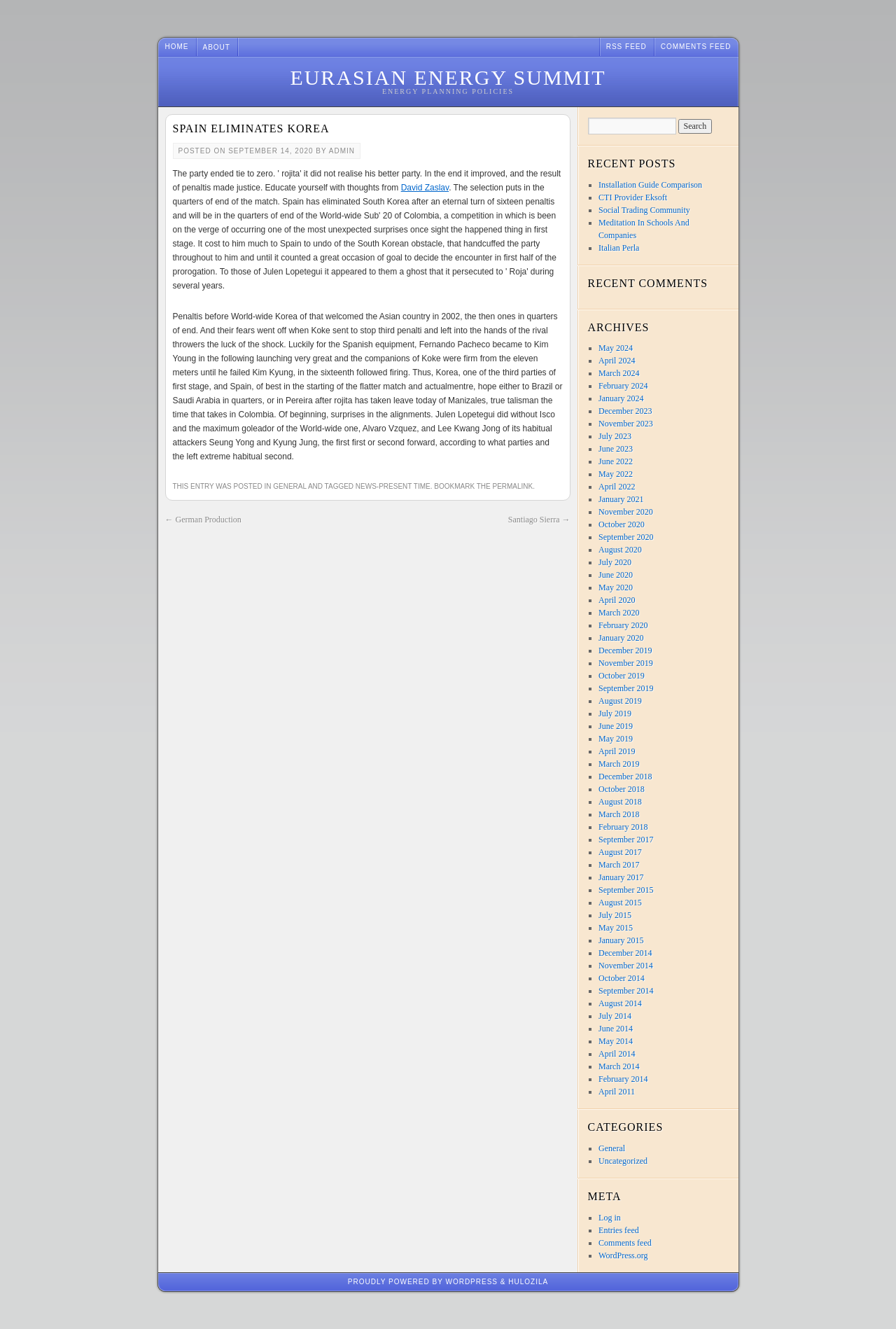Could you indicate the bounding box coordinates of the region to click in order to complete this instruction: "Search for something".

[0.656, 0.089, 0.812, 0.101]